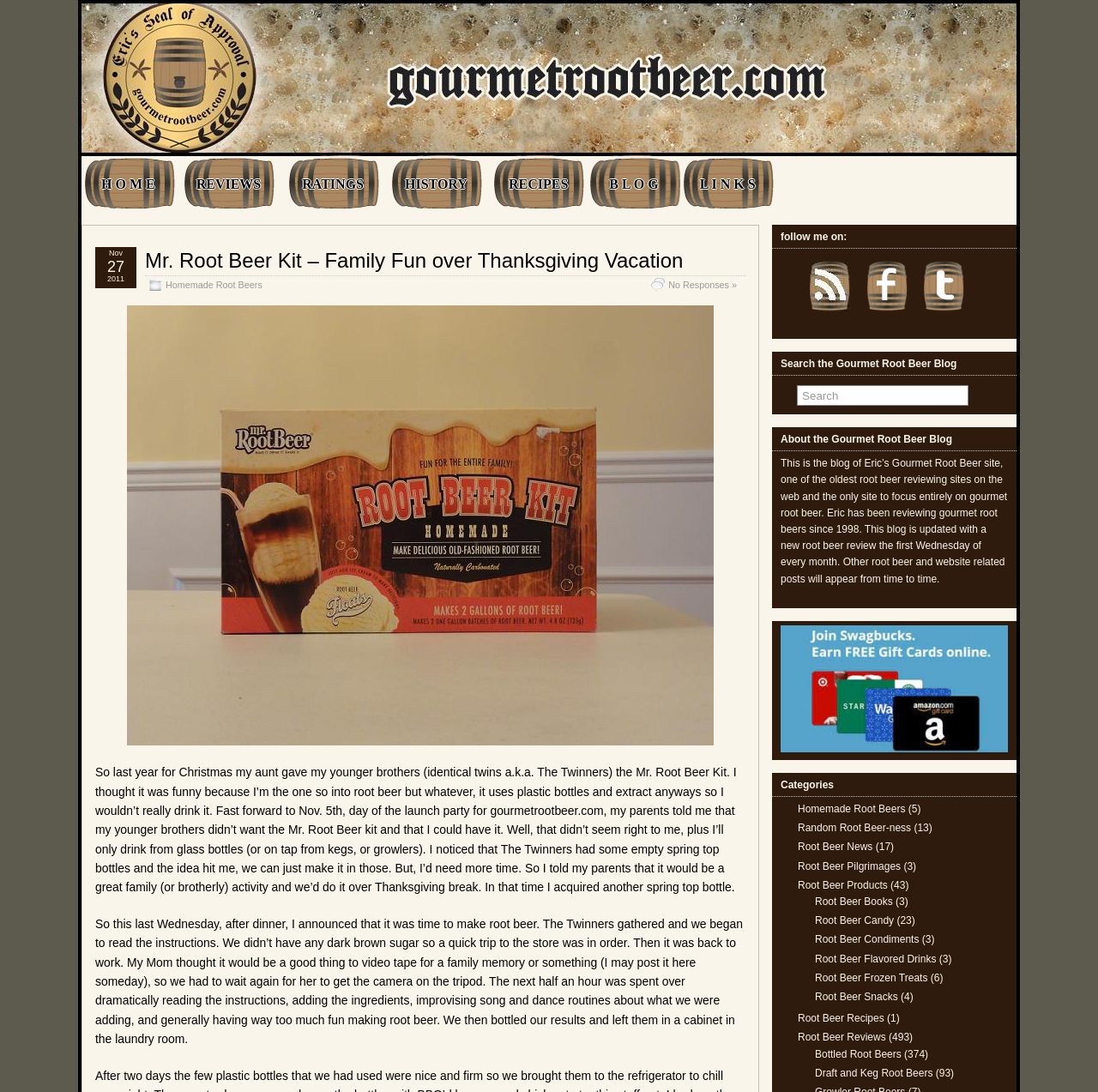What is the name of the author of the blog?
Answer the question with a detailed explanation, including all necessary information.

The name of the author of the blog can be found in the 'About the Gourmet Root Beer Blog' section, which mentions 'Eric’s Gourmet Root Beer site'.